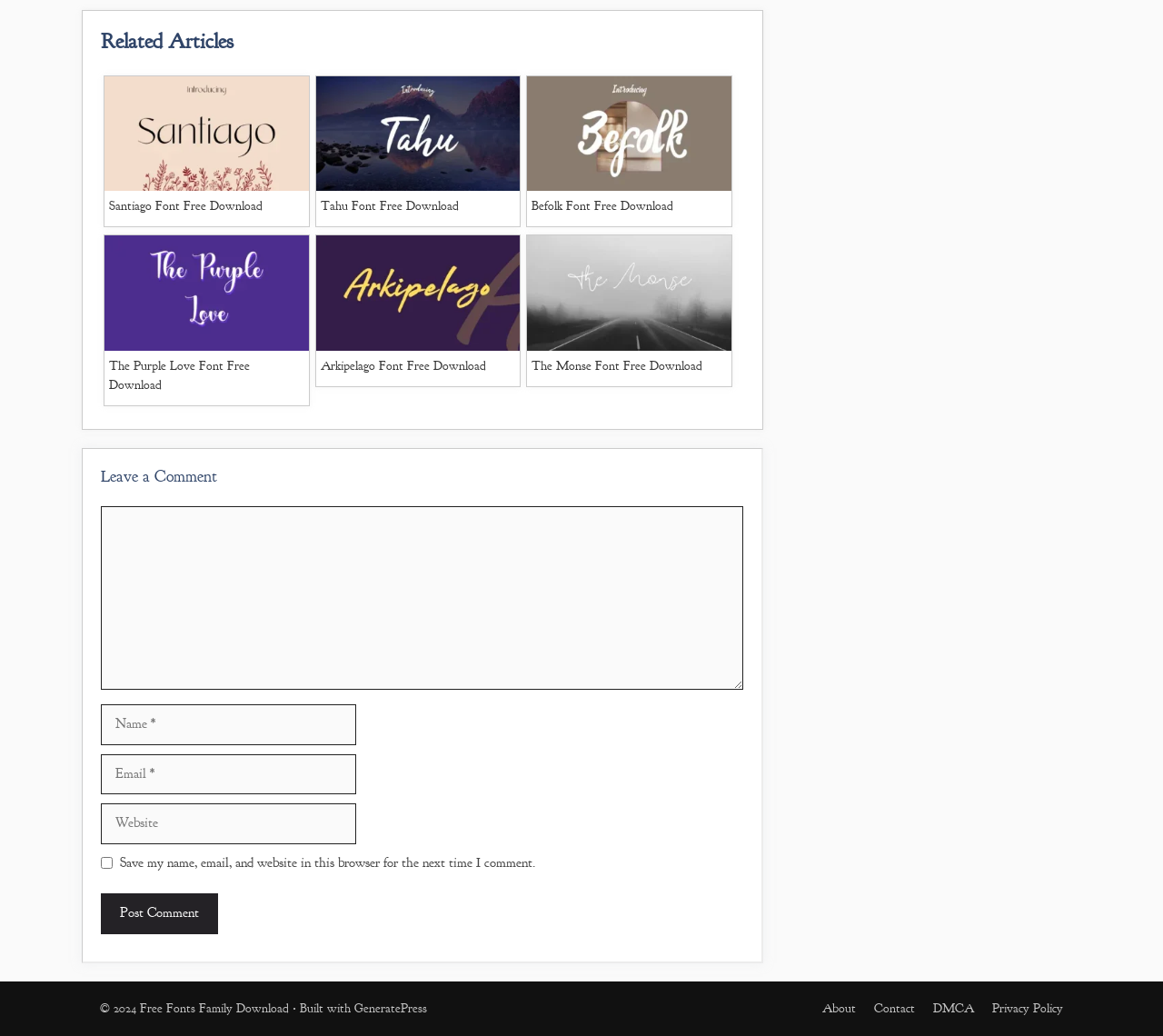Please identify the coordinates of the bounding box that should be clicked to fulfill this instruction: "Click on About".

[0.707, 0.965, 0.736, 0.98]